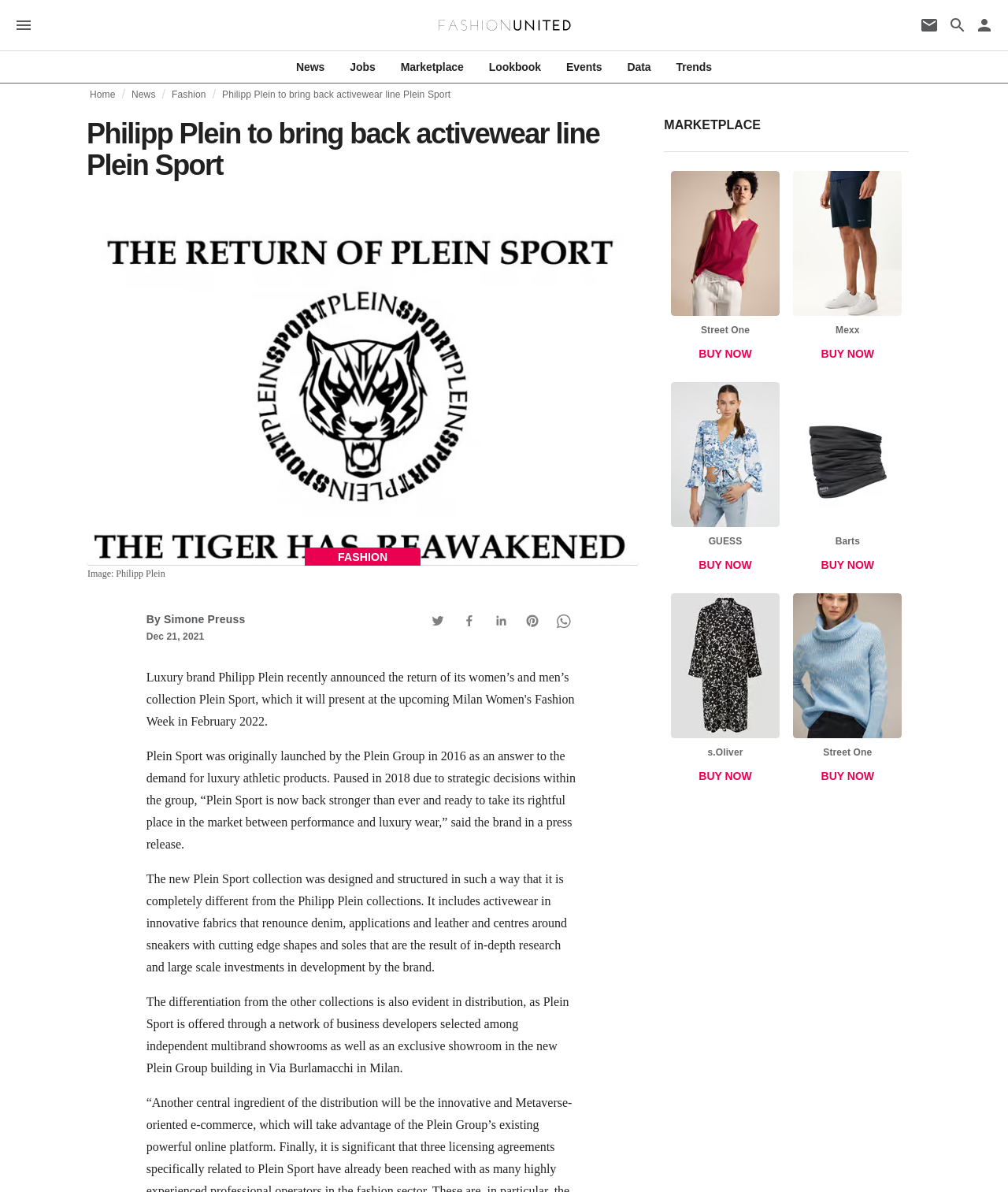Please predict the bounding box coordinates (top-left x, top-left y, bottom-right x, bottom-right y) for the UI element in the screenshot that fits the description: Events

[0.549, 0.05, 0.61, 0.063]